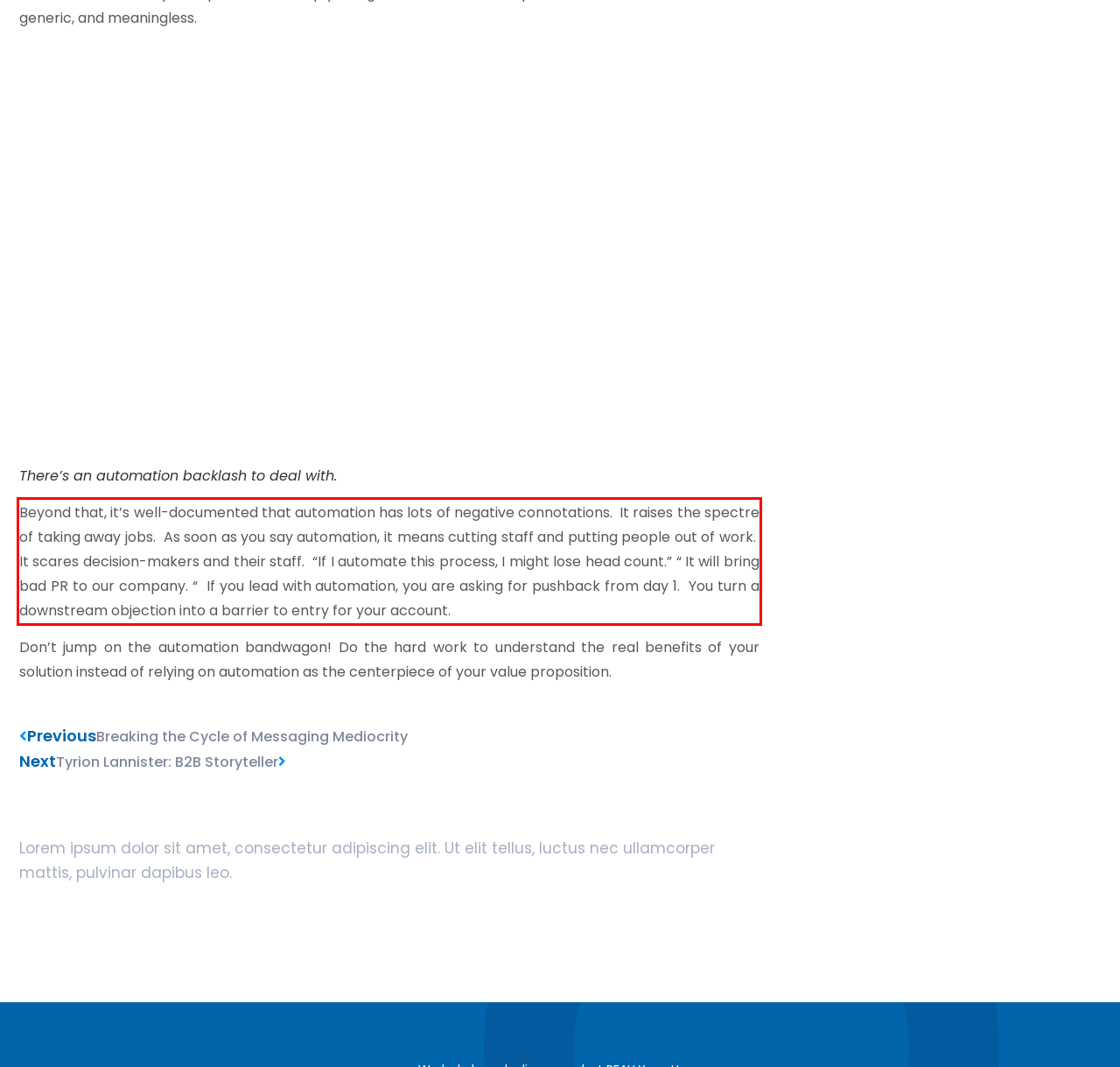Please examine the webpage screenshot containing a red bounding box and use OCR to recognize and output the text inside the red bounding box.

Beyond that, it’s well-documented that automation has lots of negative connotations. It raises the spectre of taking away jobs. As soon as you say automation, it means cutting staff and putting people out of work. It scares decision-makers and their staff. “If I automate this process, I might lose head count.” “ It will bring bad PR to our company. “ If you lead with automation, you are asking for pushback from day 1. You turn a downstream objection into a barrier to entry for your account.